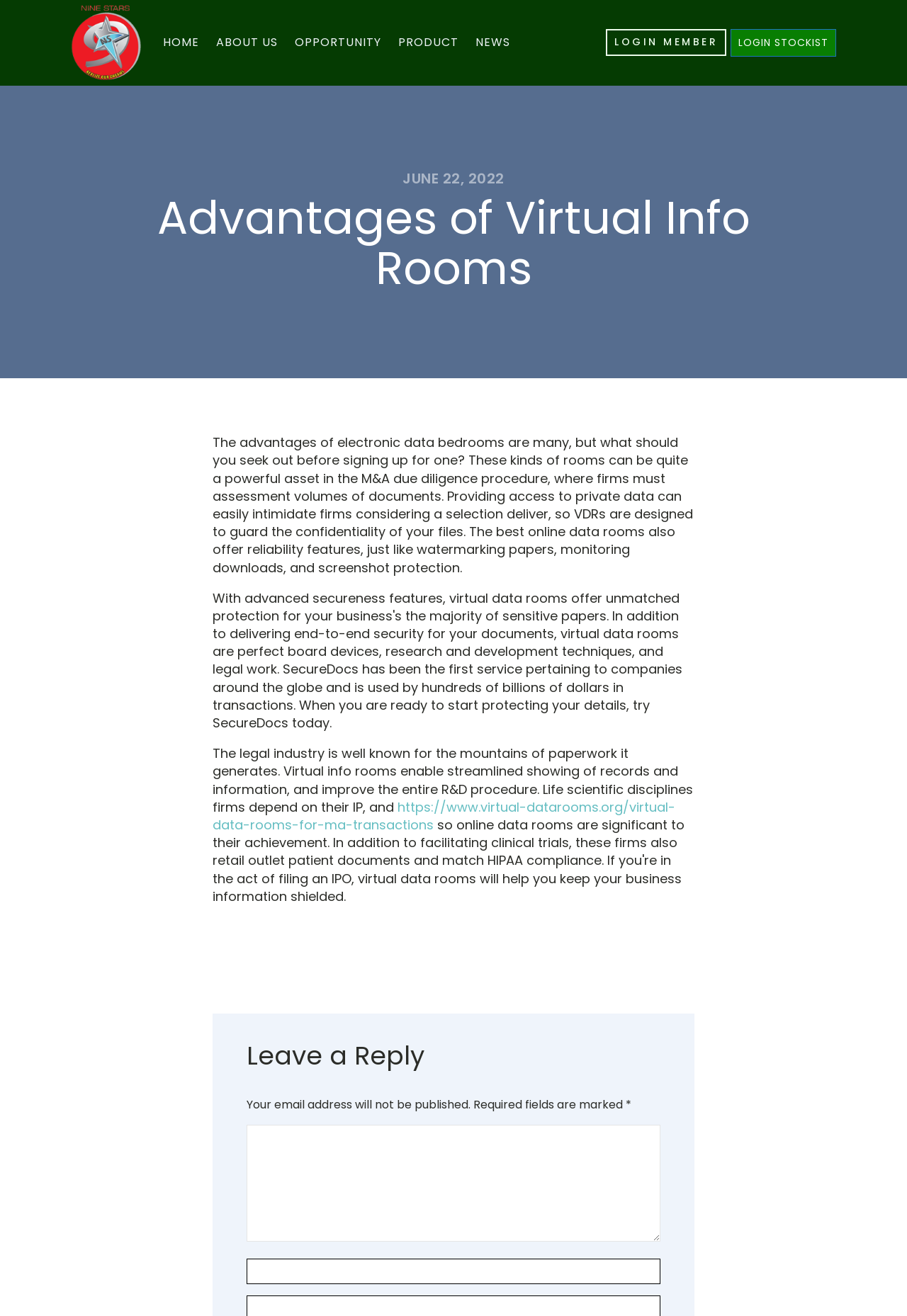Write a detailed summary of the webpage.

The webpage is about the advantages of virtual info rooms, with a focus on their benefits in the M&A due diligence process and the legal industry. 

At the top, there is a navigation menu with six links: "HOME", "ABOUT US", "OPPORTUNITY", "PRODUCT", "NEWS", and "LOGIN MEMBER" and "LOGIN STOCKIST" on the right side. 

Below the navigation menu, there is a heading that displays the date "JUNE 22, 2022". 

The main content of the webpage is divided into two sections. The first section has a heading "Advantages of Virtual Info Rooms" and a paragraph of text that explains the benefits of virtual data rooms in the M&A due diligence process, including protecting the confidentiality of files and offering security features. 

The second section has another paragraph of text that discusses the advantages of virtual info rooms in the legal industry, including streamlined sharing of documents and improvement of the R&D process. This section also includes a link to a related article about virtual data rooms for M&A transactions.

At the bottom of the webpage, there is a section for leaving a reply, with a heading "Leave a Reply" and two text boxes for inputting name and email address. There are also two lines of text that provide instructions for filling out the required fields.